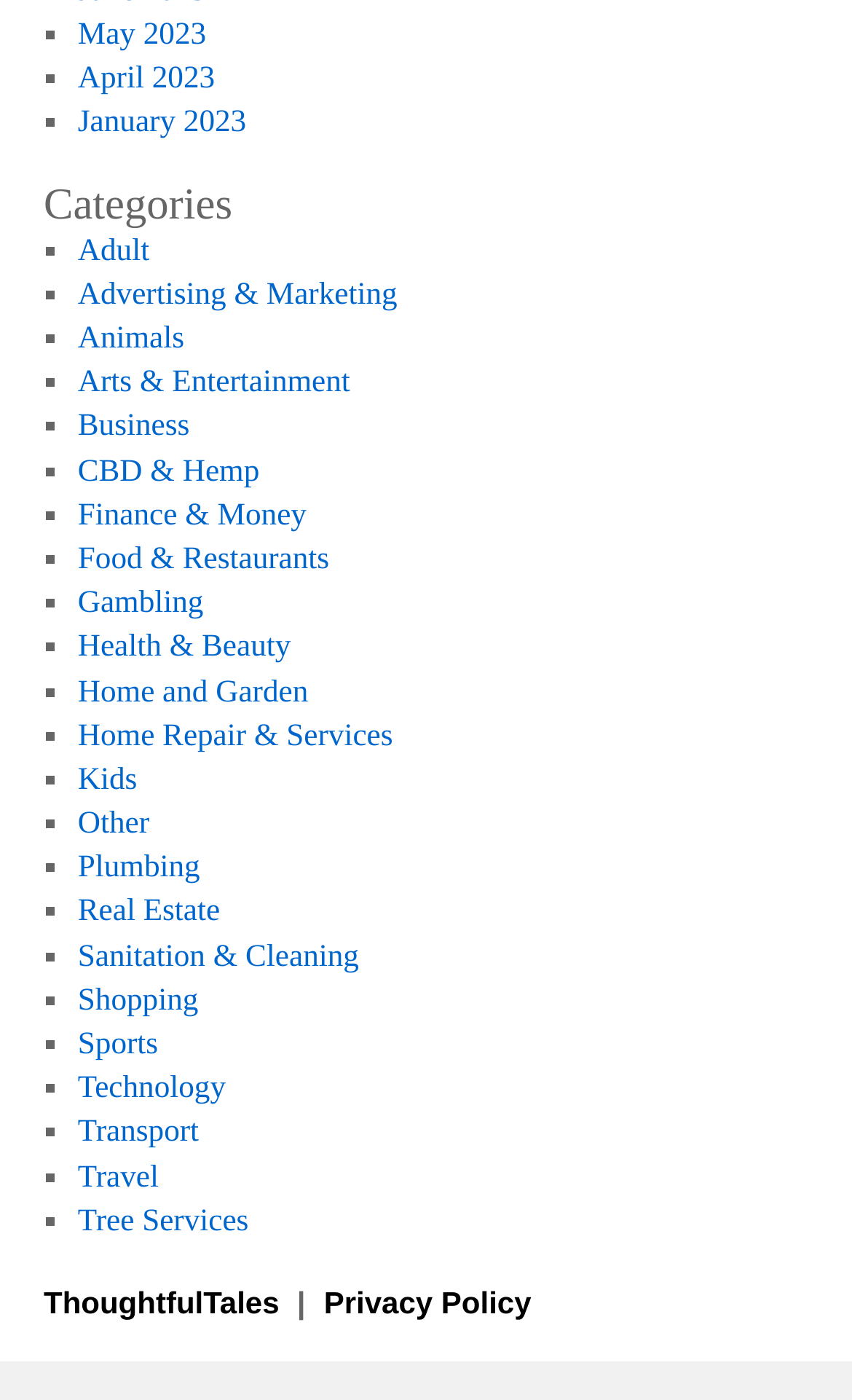Give a one-word or short-phrase answer to the following question: 
How many months are listed?

3